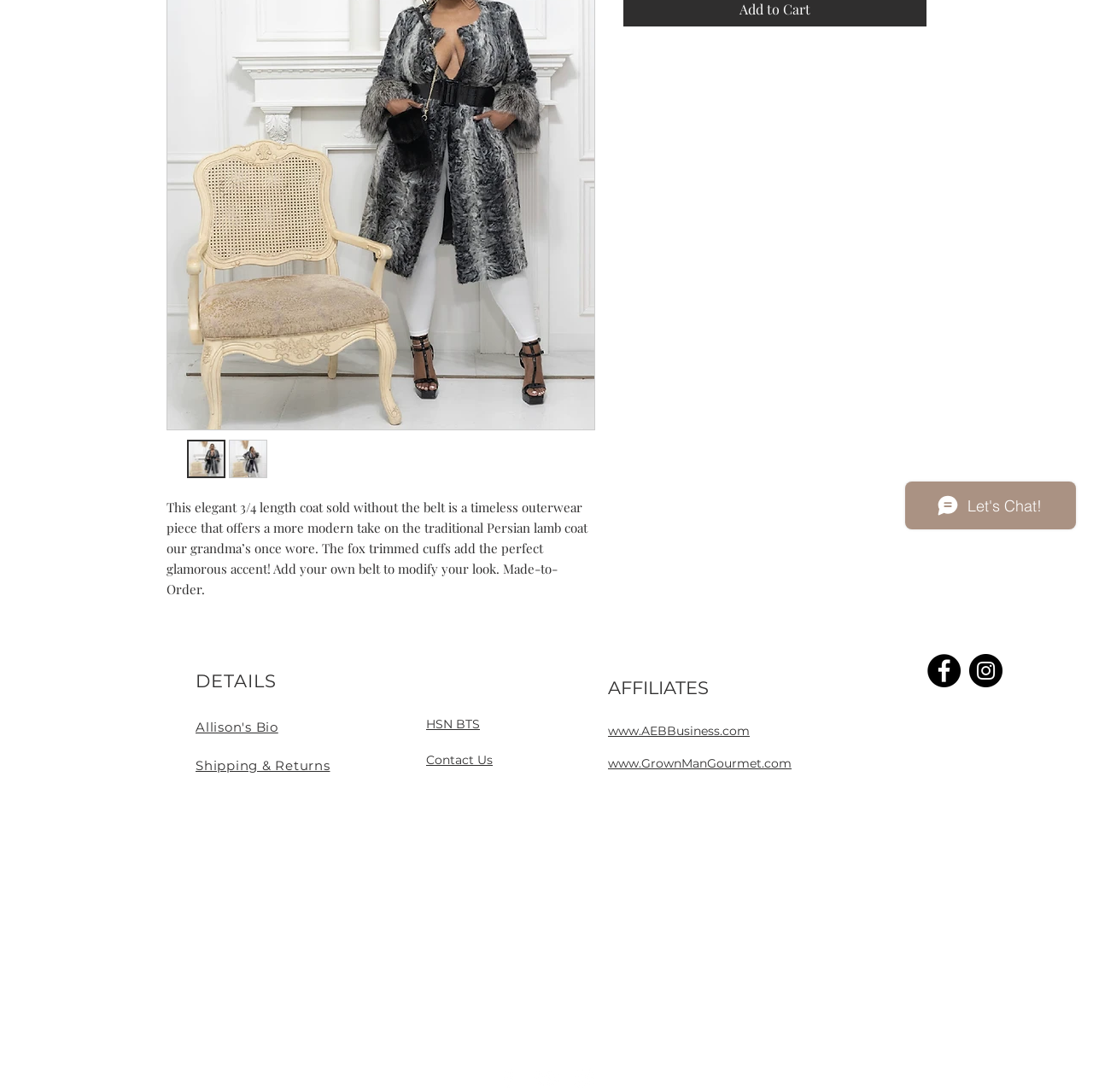Based on the element description, predict the bounding box coordinates (top-left x, top-left y, bottom-right x, bottom-right y) for the UI element in the screenshot: aria-label="Instagram"

[0.887, 0.599, 0.917, 0.63]